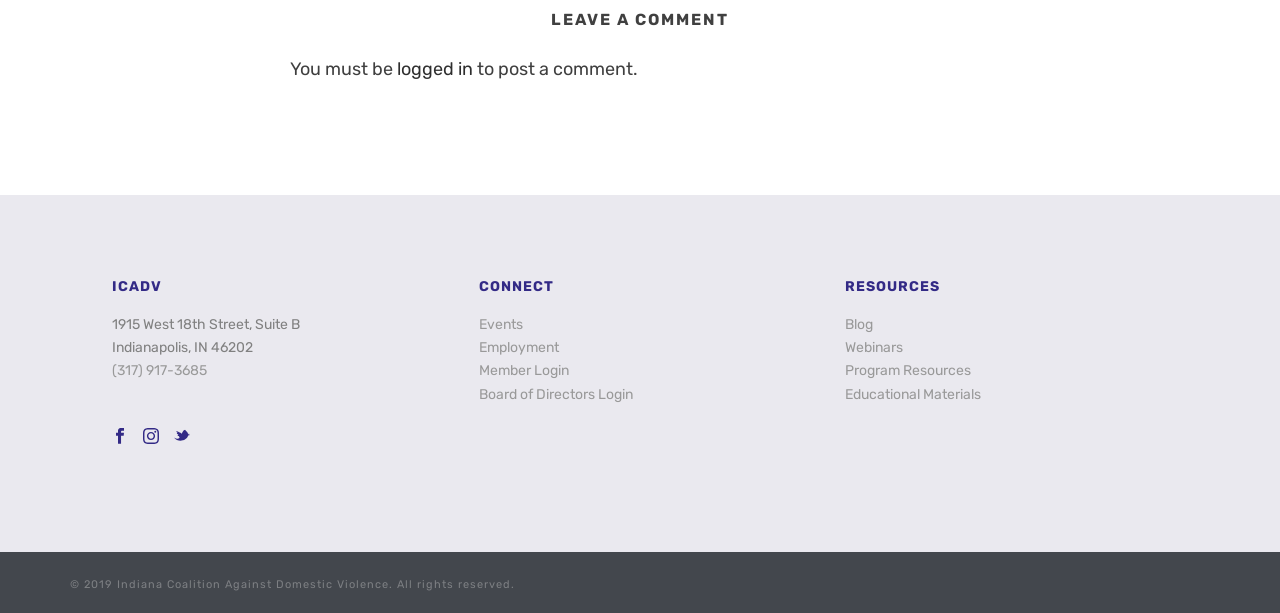Kindly determine the bounding box coordinates for the area that needs to be clicked to execute this instruction: "Click 'logged in'".

[0.31, 0.094, 0.37, 0.13]